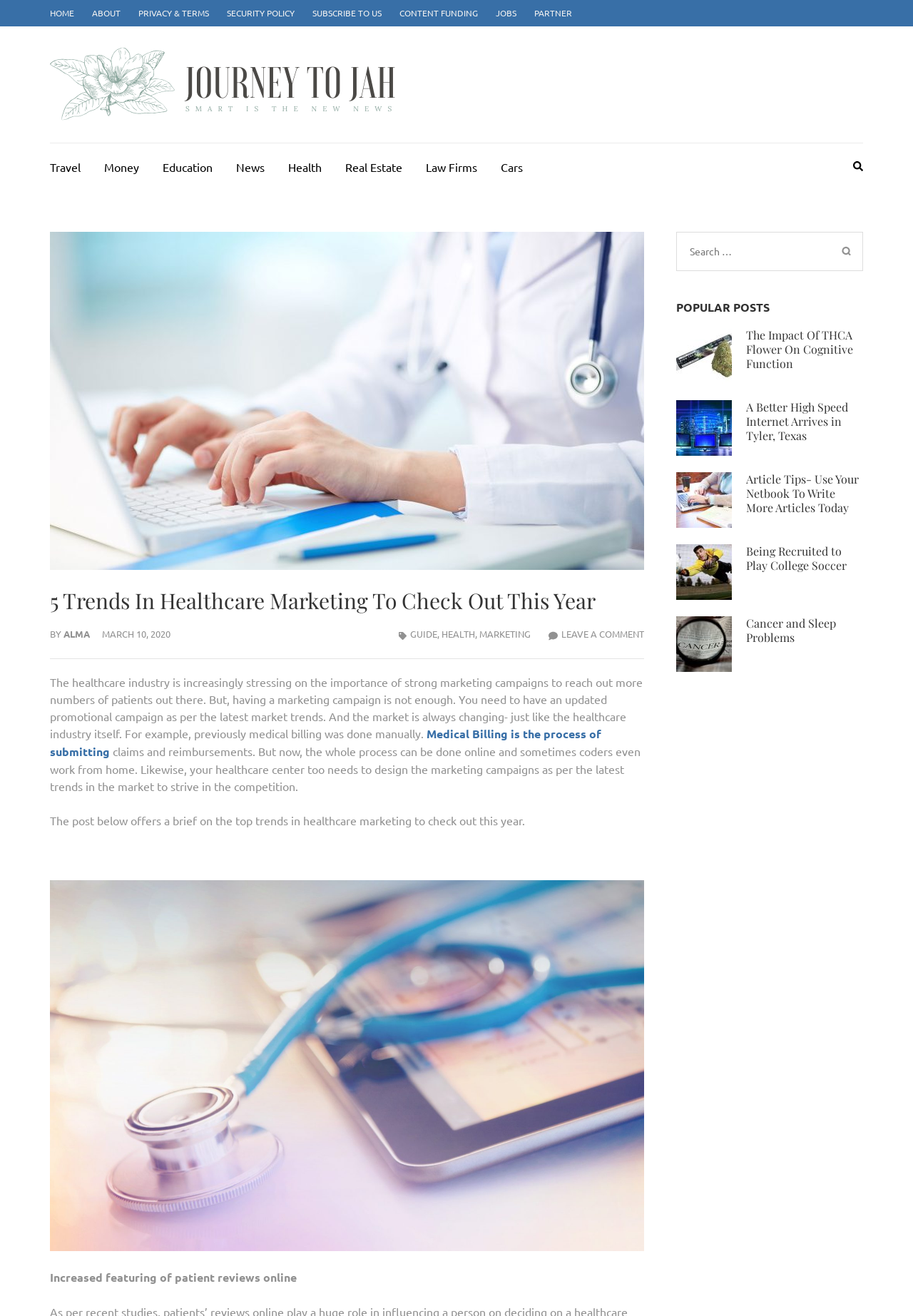Please determine the bounding box coordinates of the element to click on in order to accomplish the following task: "Read 'When should you book Spirit Airline Flight Ticket'". Ensure the coordinates are four float numbers ranging from 0 to 1, i.e., [left, top, right, bottom].

None